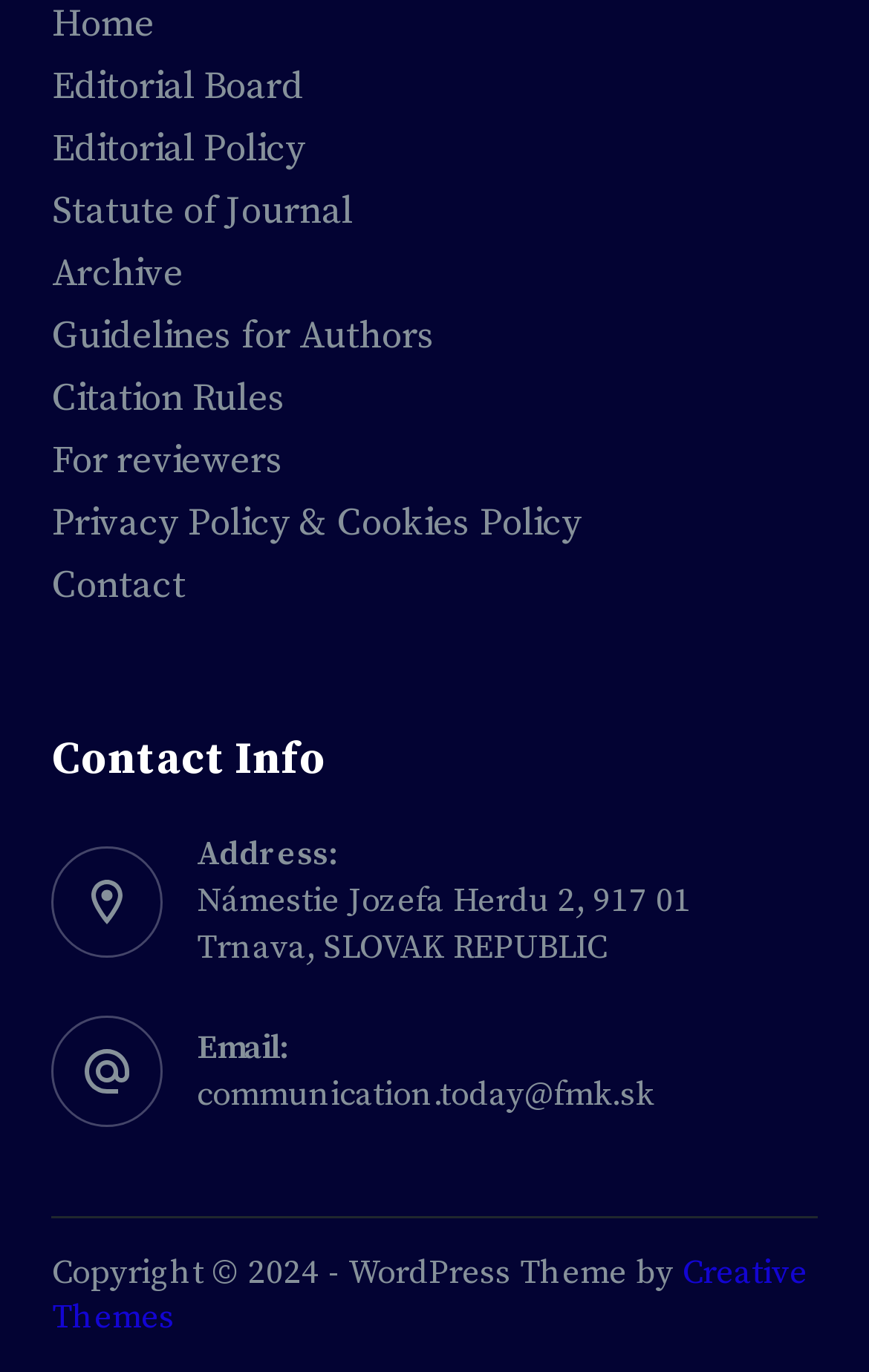Can you identify the bounding box coordinates of the clickable region needed to carry out this instruction: 'view archive'? The coordinates should be four float numbers within the range of 0 to 1, stated as [left, top, right, bottom].

[0.06, 0.182, 0.211, 0.218]